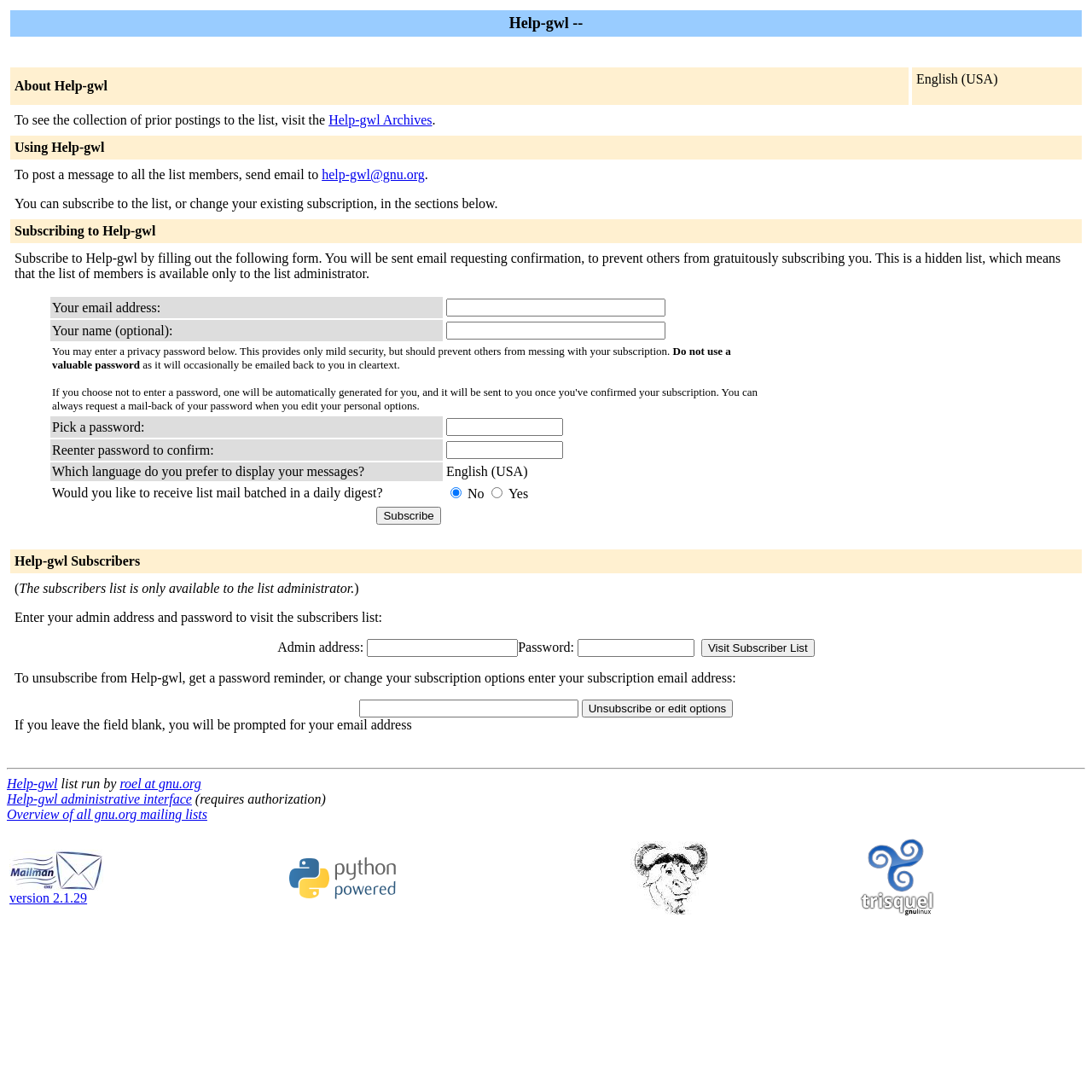Determine the bounding box for the HTML element described here: "alt="Python Powered"". The coordinates should be given as [left, top, right, bottom] with each number being a float between 0 and 1.

[0.26, 0.814, 0.369, 0.828]